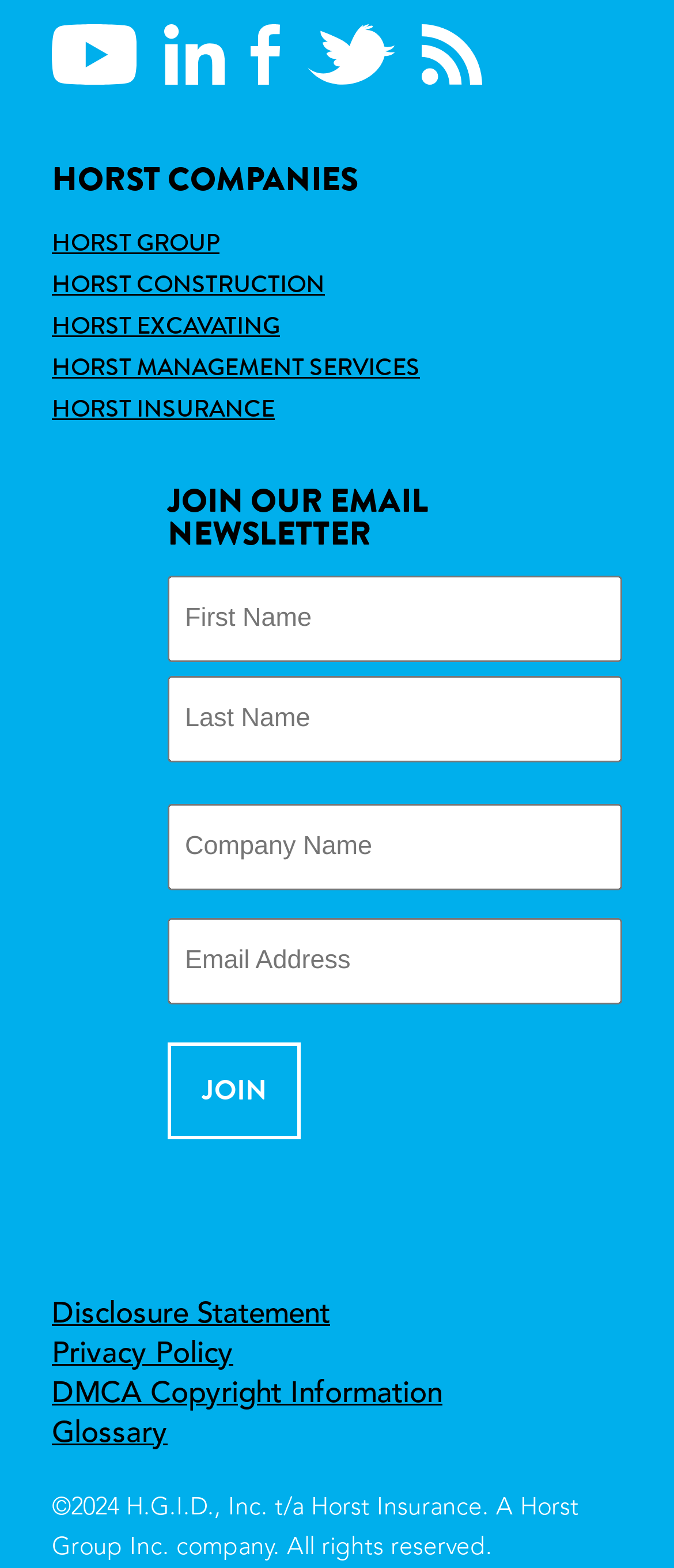Could you locate the bounding box coordinates for the section that should be clicked to accomplish this task: "Enter Email".

[0.249, 0.585, 0.923, 0.641]